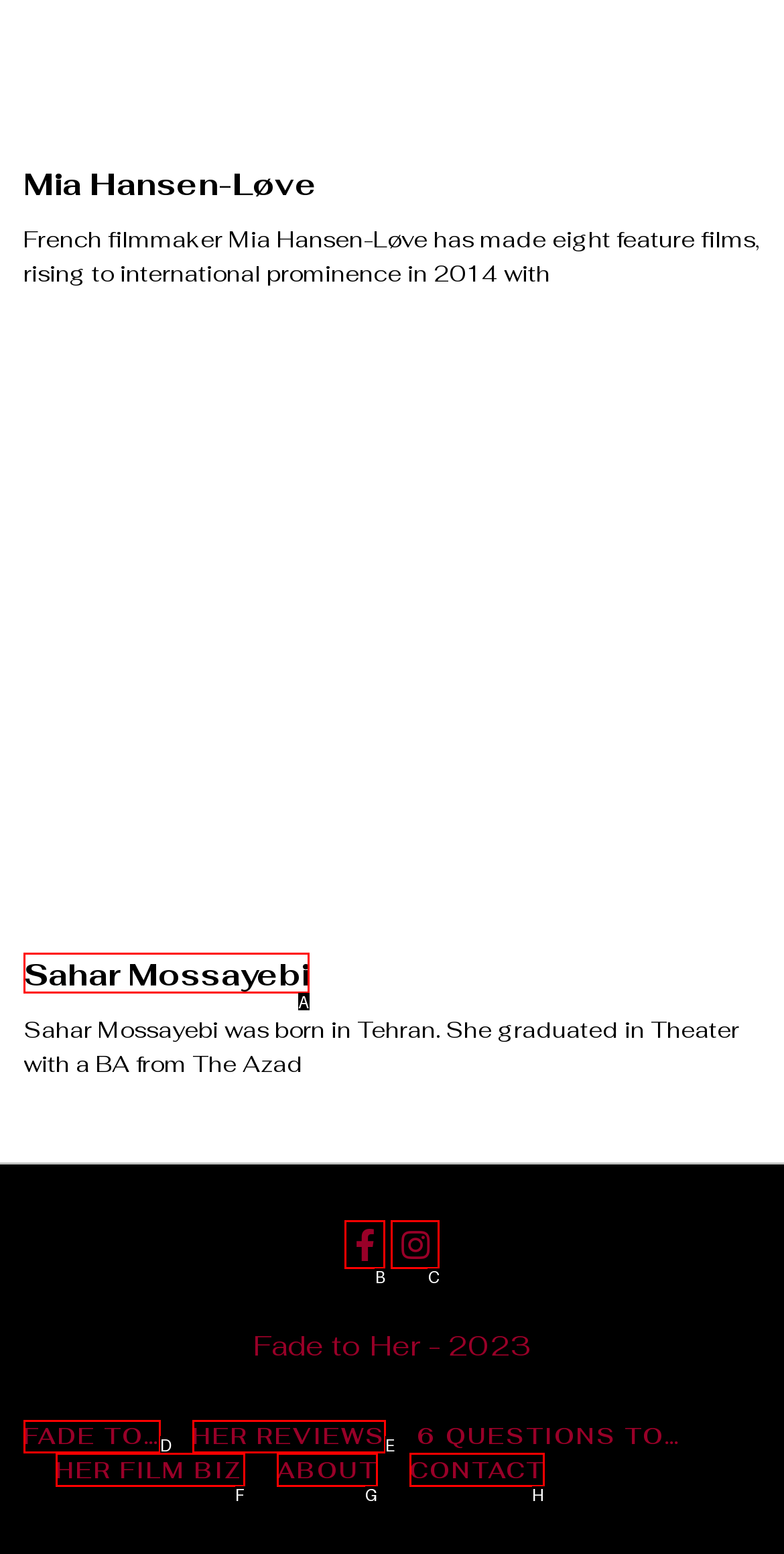Looking at the description: HER FILM BIZ, identify which option is the best match and respond directly with the letter of that option.

F